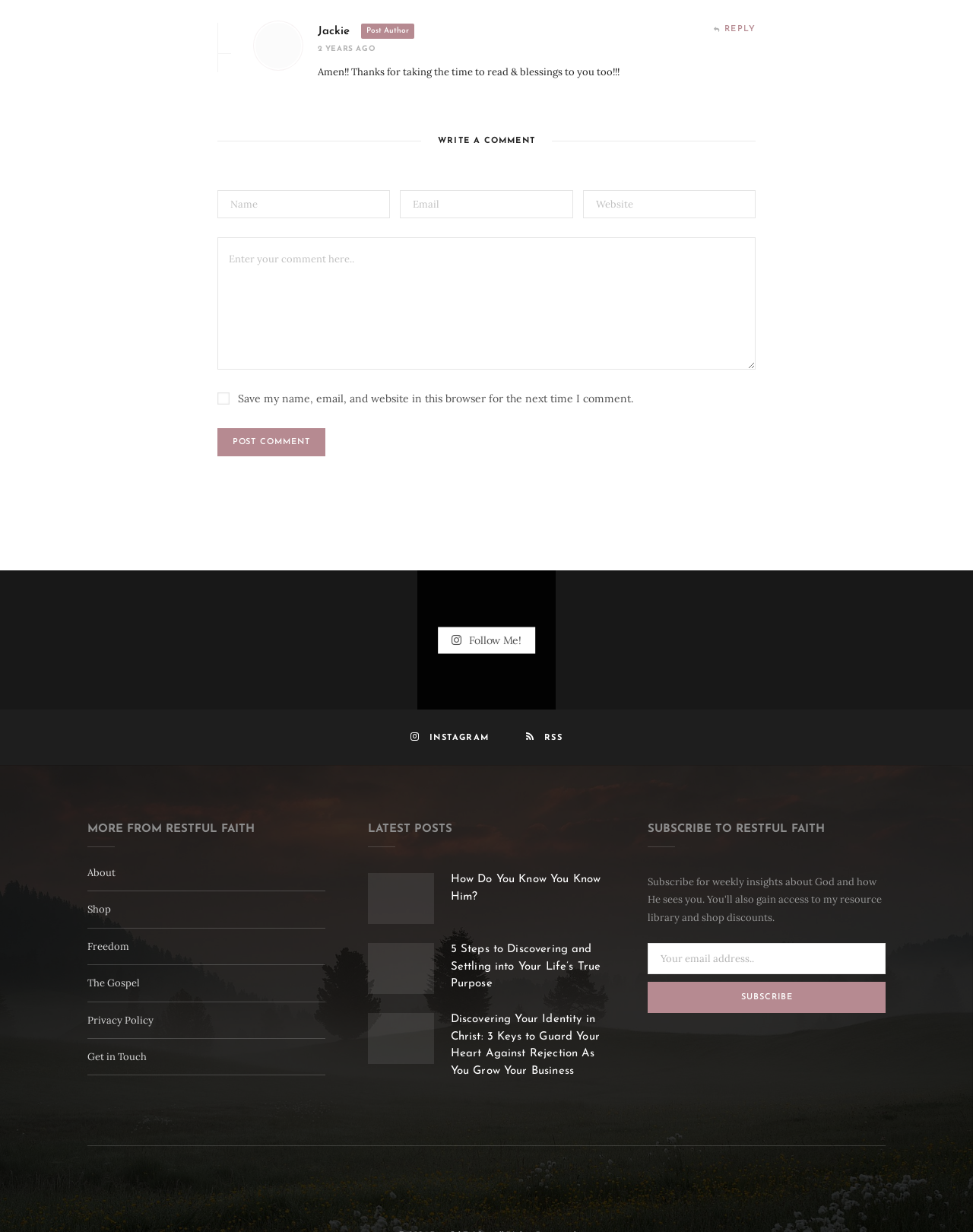What is the theme of the images on the webpage?
Please provide a comprehensive answer based on the details in the screenshot.

The images on the webpage feature Christian symbols and themes, such as the cross, hearts, and Bible verses. They are likely used to illustrate the author's points and add a visual element to the blog posts.